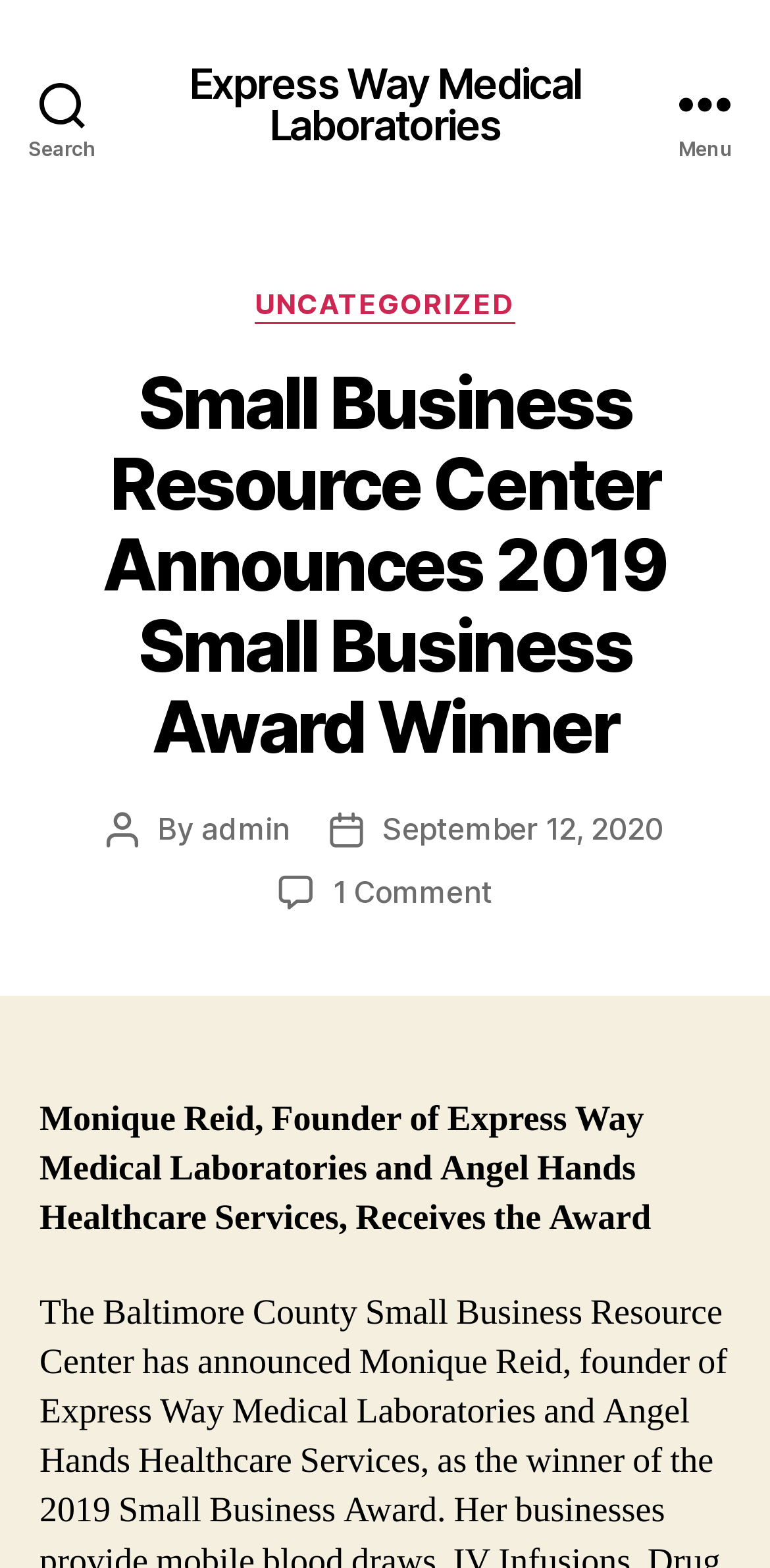Identify the primary heading of the webpage and provide its text.

Small Business Resource Center Announces 2019 Small Business Award Winner